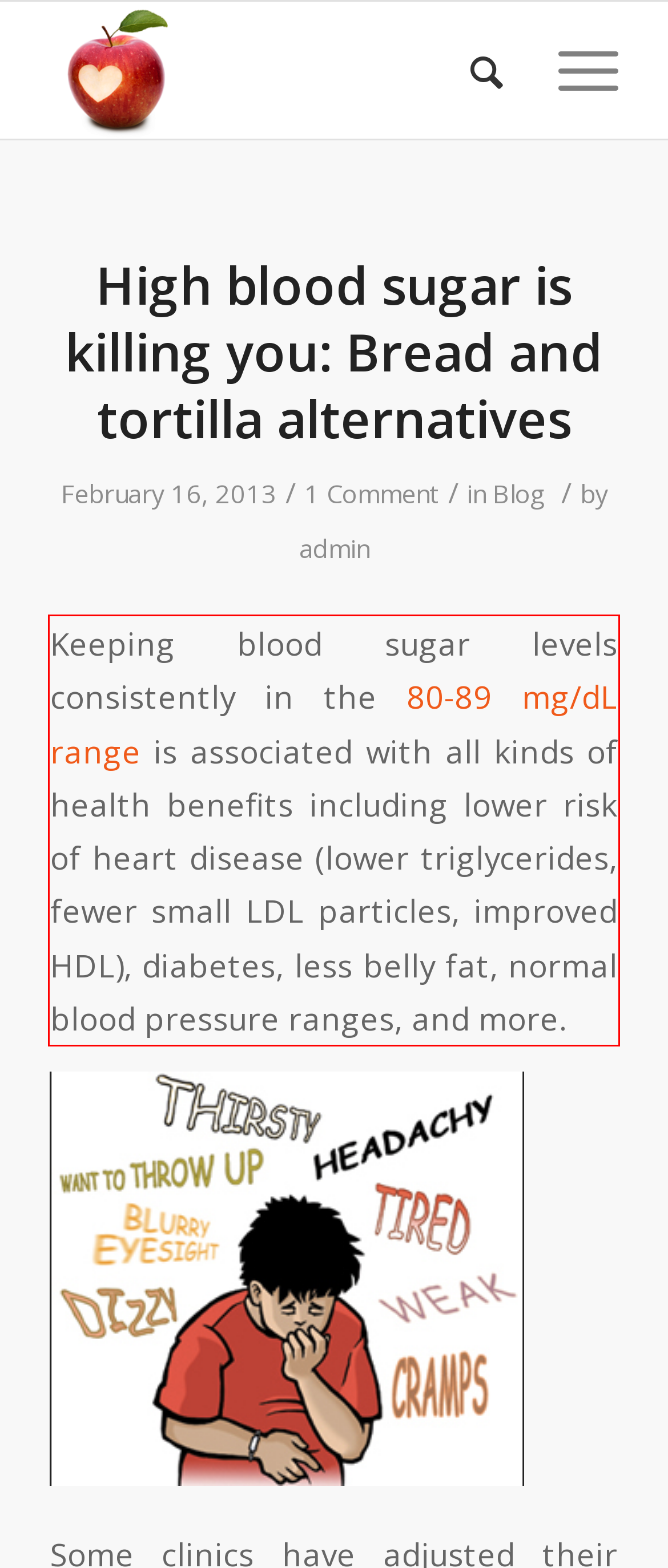There is a UI element on the webpage screenshot marked by a red bounding box. Extract and generate the text content from within this red box.

Keeping blood sugar levels consistently in the 80-89 mg/dL range is associated with all kinds of health benefits including lower risk of heart disease (lower triglycerides, fewer small LDL particles, improved HDL), diabetes, less belly fat, normal blood pressure ranges, and more.